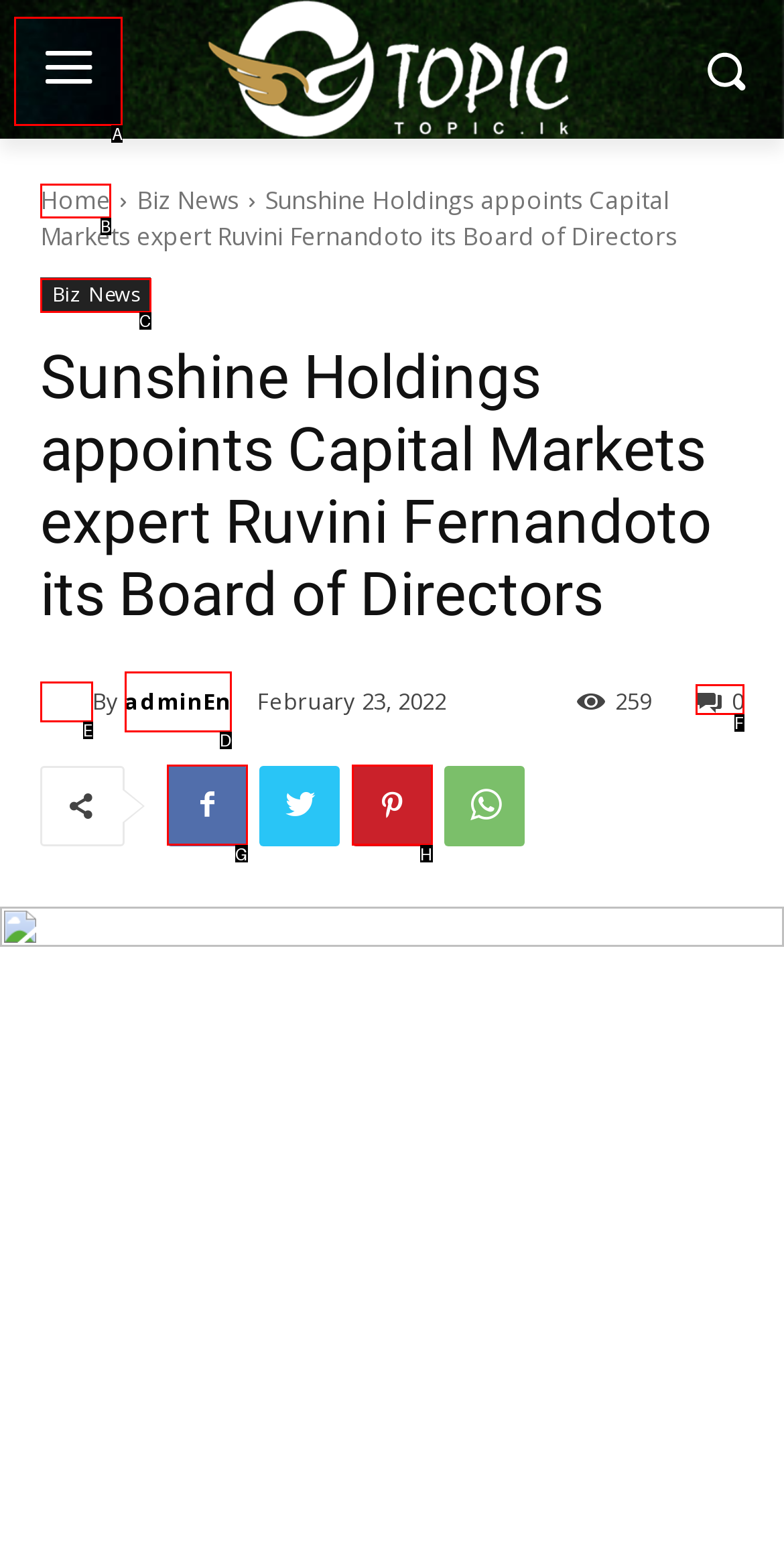To perform the task "Click the menu button", which UI element's letter should you select? Provide the letter directly.

A